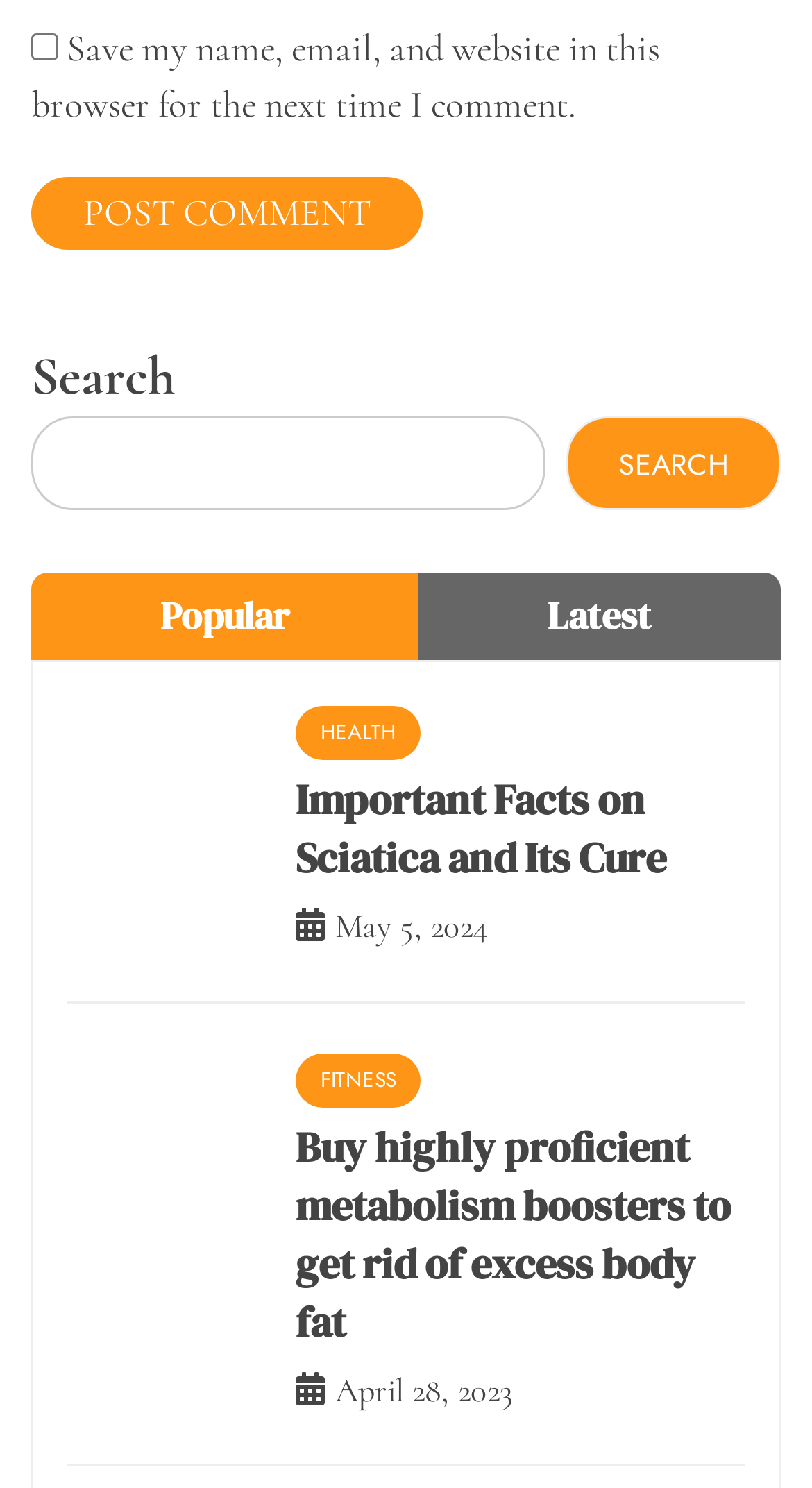Please identify the bounding box coordinates of the clickable element to fulfill the following instruction: "View the latest posts". The coordinates should be four float numbers between 0 and 1, i.e., [left, top, right, bottom].

[0.515, 0.385, 0.962, 0.444]